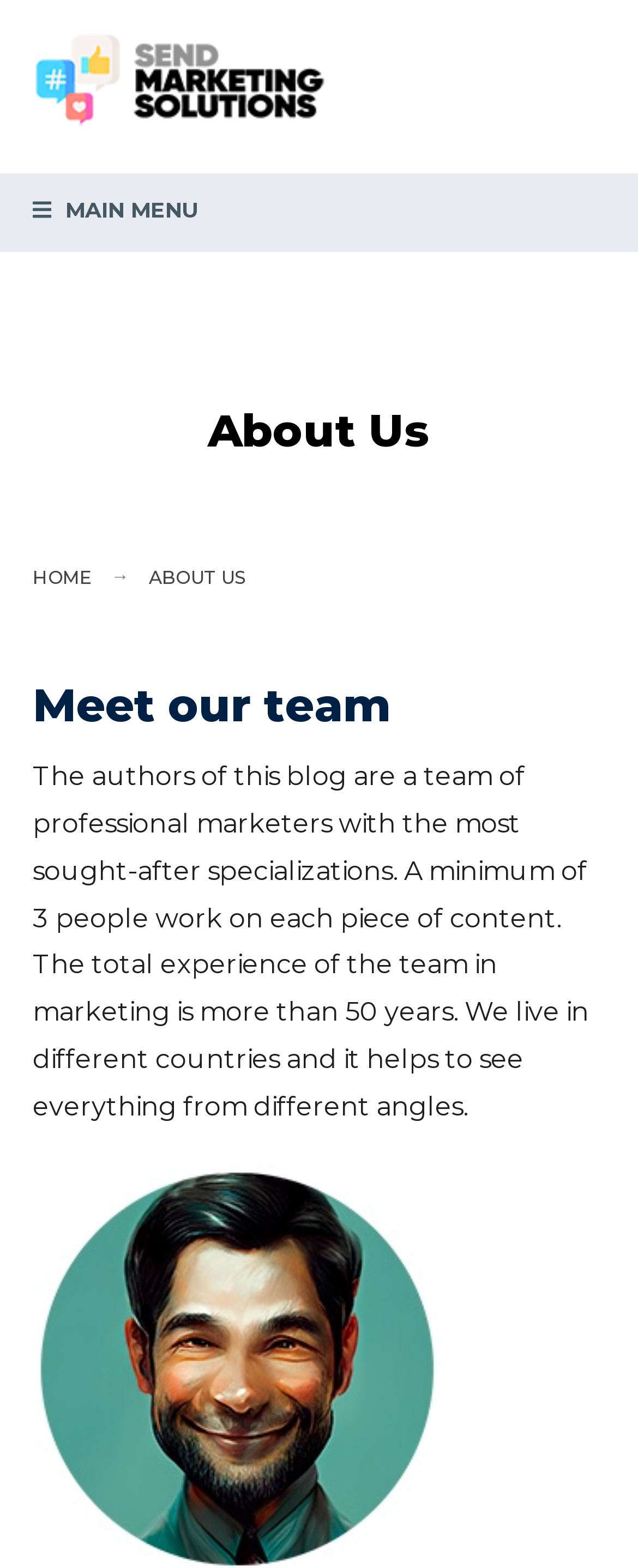Bounding box coordinates should be in the format (top-left x, top-left y, bottom-right x, bottom-right y) and all values should be floating point numbers between 0 and 1. Determine the bounding box coordinate for the UI element described as: Home

[0.051, 0.361, 0.143, 0.376]